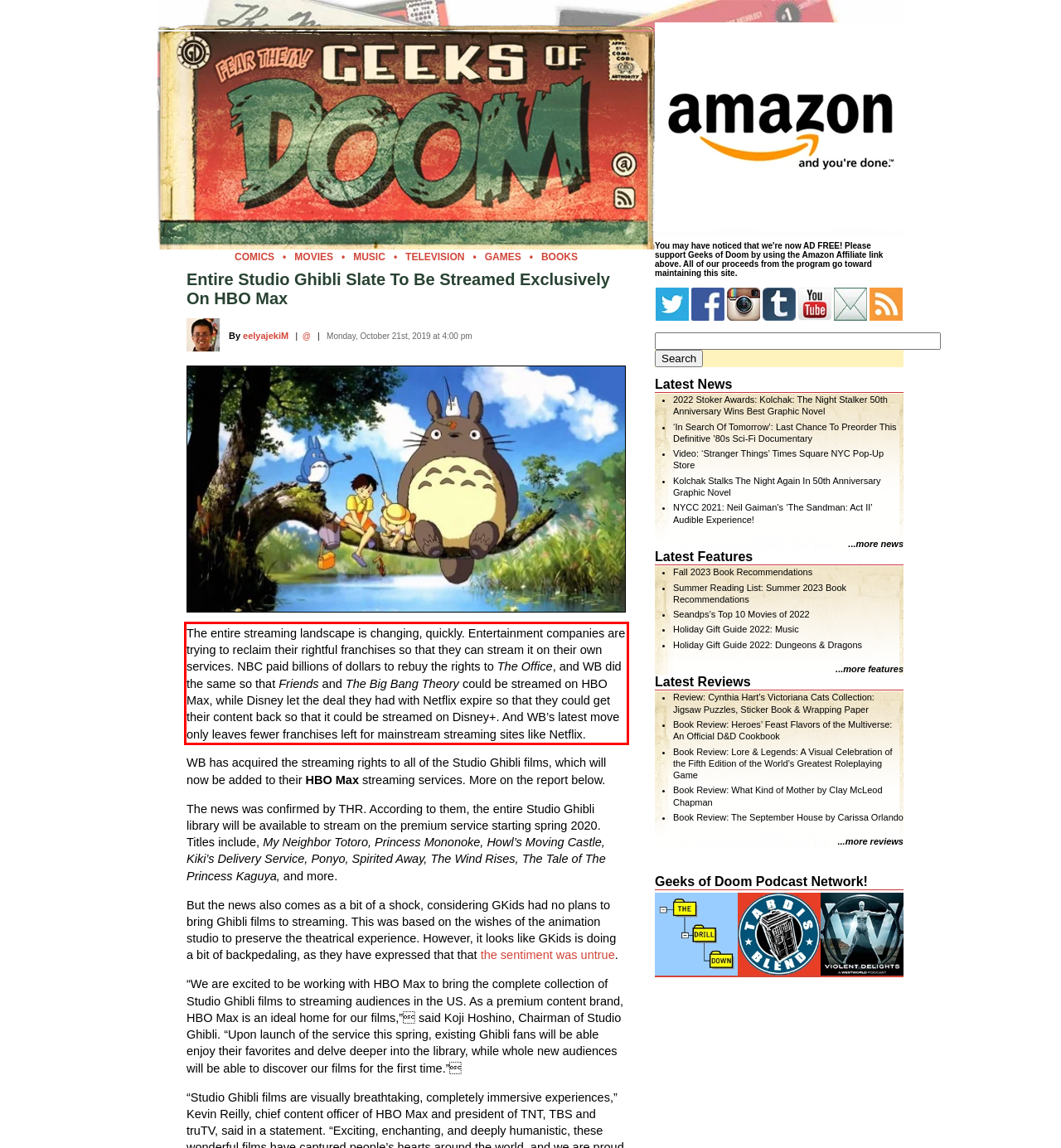Examine the webpage screenshot, find the red bounding box, and extract the text content within this marked area.

The entire streaming landscape is changing, quickly. Entertainment companies are trying to reclaim their rightful franchises so that they can stream it on their own services. NBC paid billions of dollars to rebuy the rights to The Office, and WB did the same so that Friends and The Big Bang Theory could be streamed on HBO Max, while Disney let the deal they had with Netflix expire so that they could get their content back so that it could be streamed on Disney+. And WB’s latest move only leaves fewer franchises left for mainstream streaming sites like Netflix.